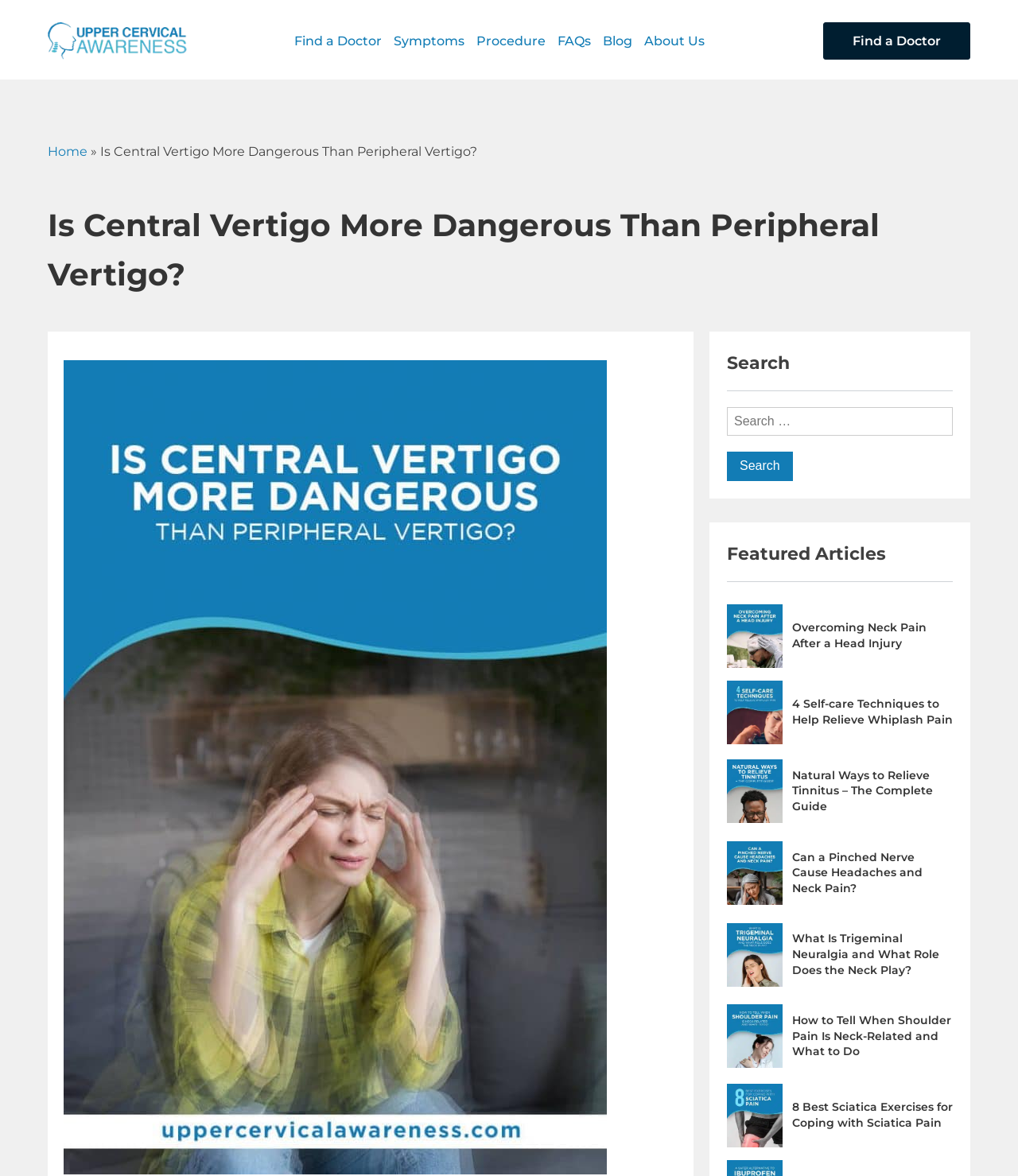Identify the bounding box coordinates of the area you need to click to perform the following instruction: "Read 'What can you expect after an upper cervical adjustment?' article".

[0.714, 0.508, 0.936, 0.573]